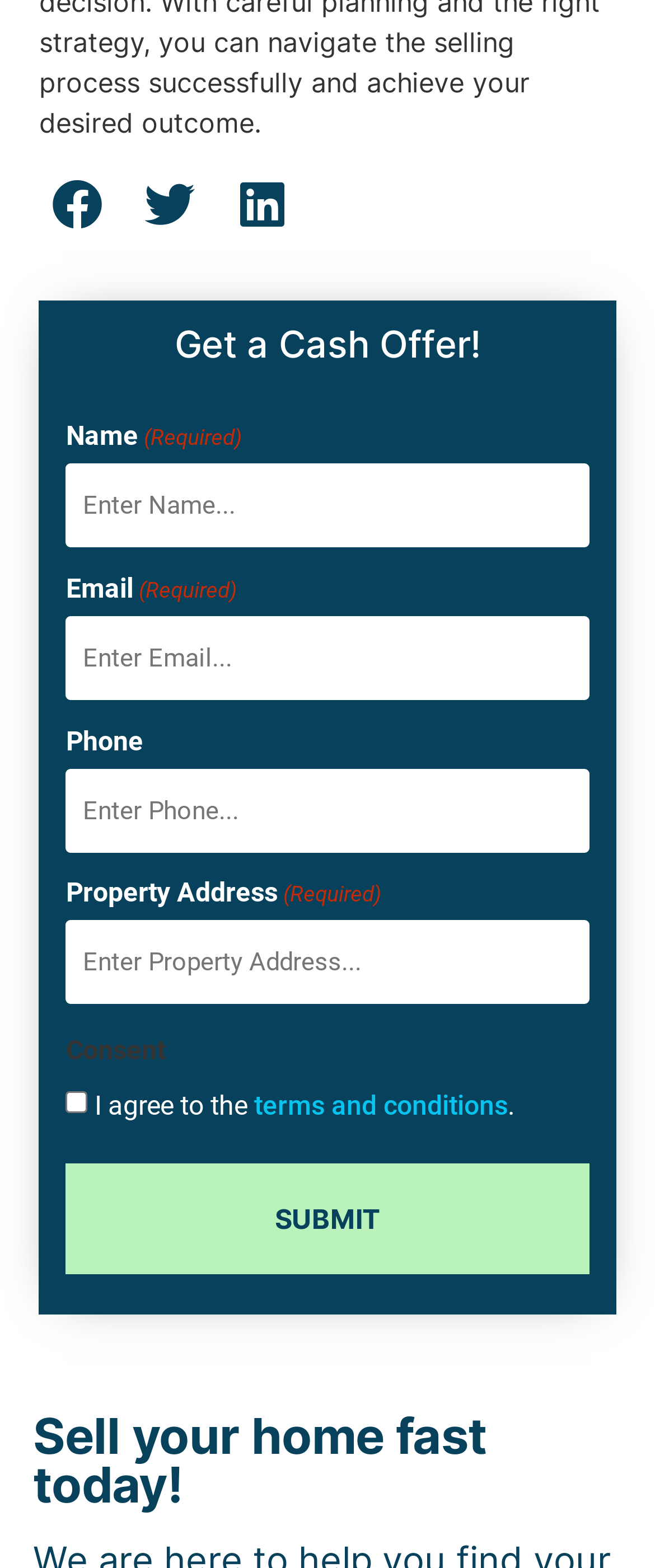Please identify the bounding box coordinates of the region to click in order to complete the task: "Click to view terms and conditions". The coordinates must be four float numbers between 0 and 1, specified as [left, top, right, bottom].

[0.388, 0.695, 0.776, 0.715]